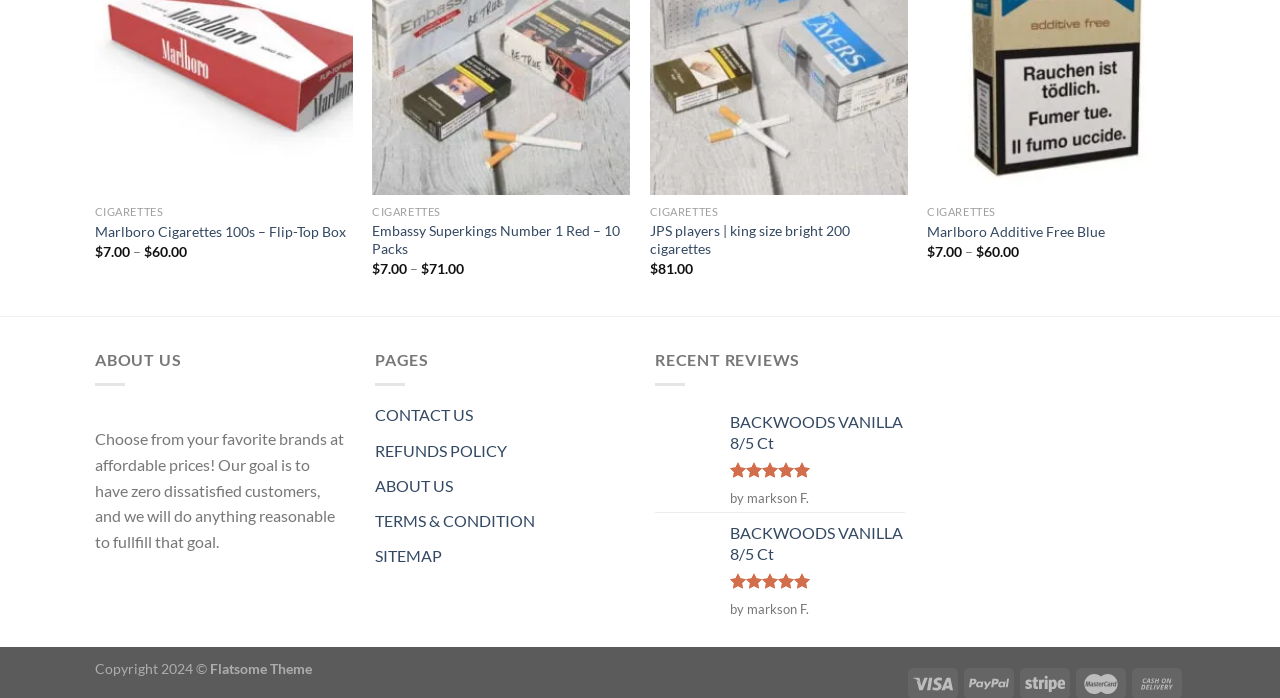Please locate the bounding box coordinates of the element that should be clicked to achieve the given instruction: "Contact us".

[0.293, 0.581, 0.37, 0.608]